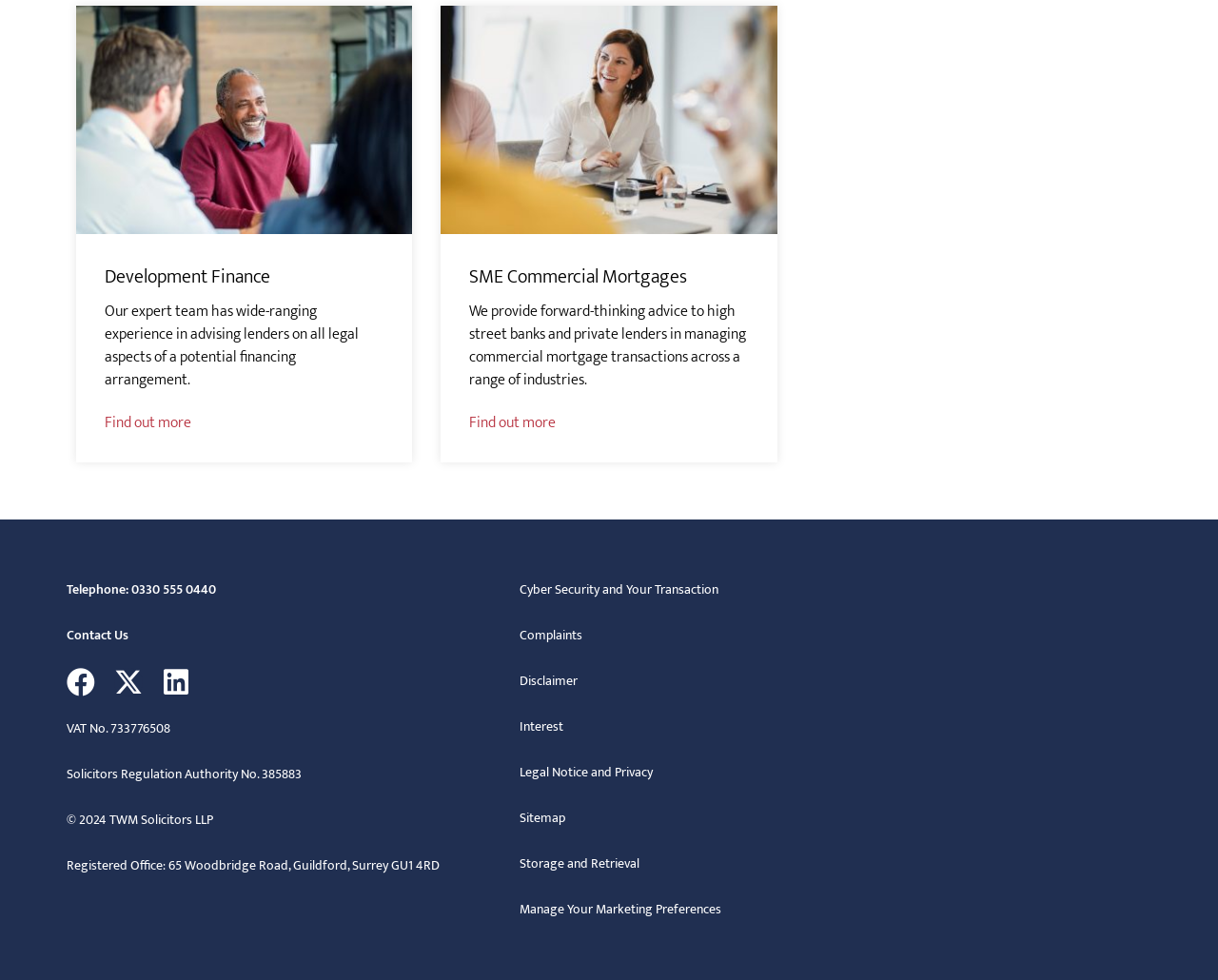Using the element description Complaints, predict the bounding box coordinates for the UI element. Provide the coordinates in (top-left x, top-left y, bottom-right x, bottom-right y) format with values ranging from 0 to 1.

[0.427, 0.635, 0.707, 0.662]